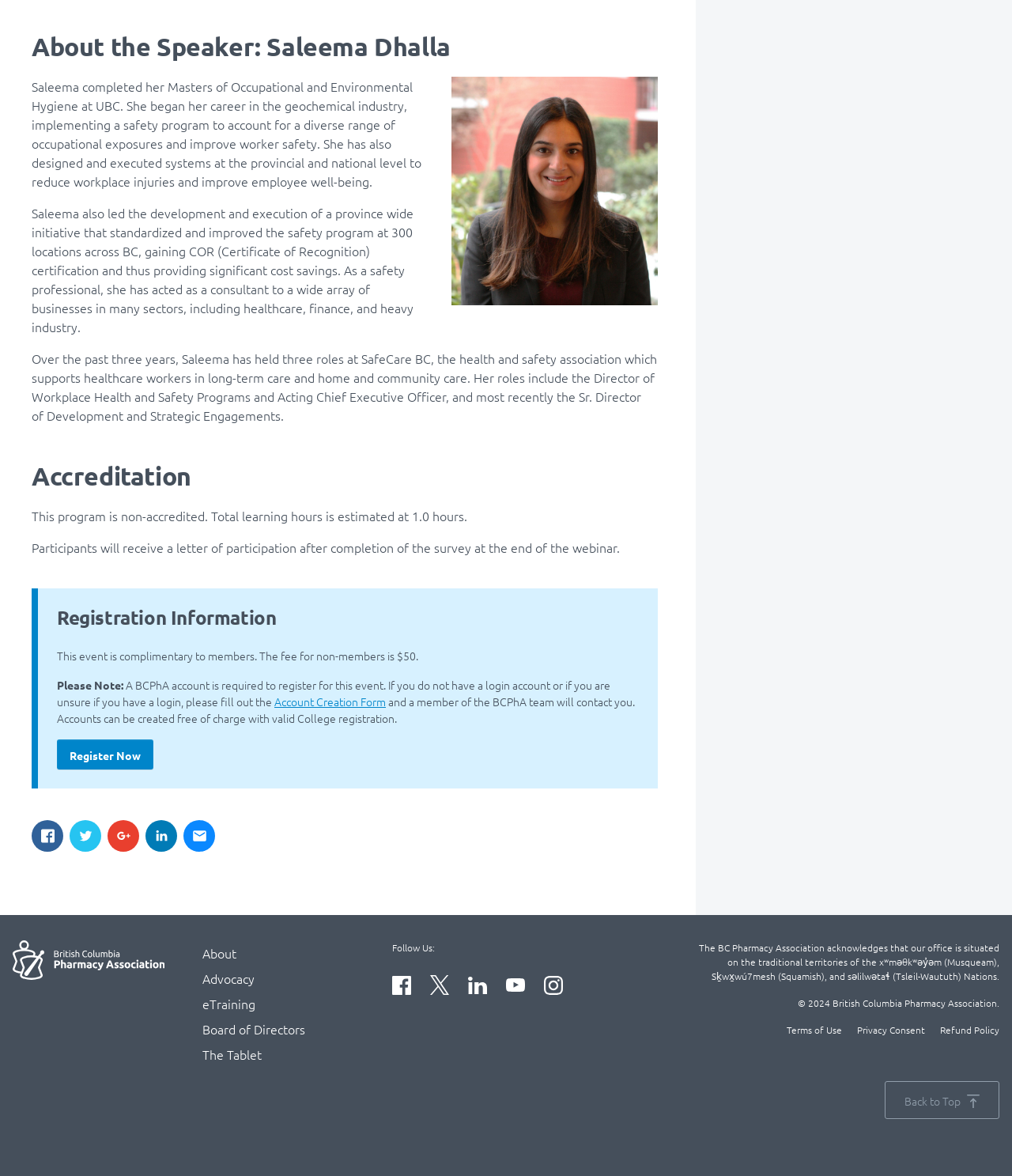Extract the bounding box coordinates for the described element: "Facebook". The coordinates should be represented as four float numbers between 0 and 1: [left, top, right, bottom].

[0.388, 0.83, 0.406, 0.846]